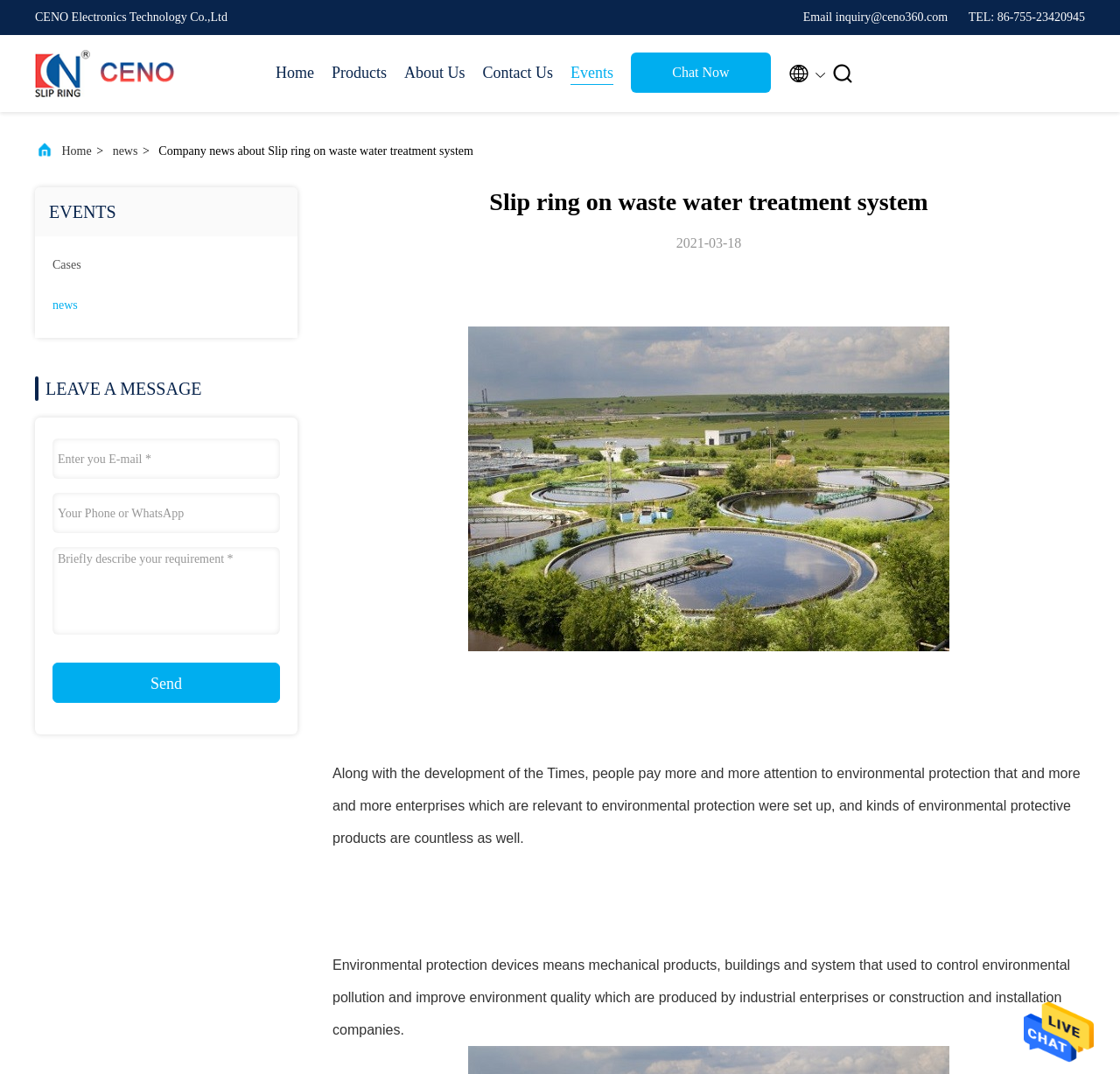Please specify the bounding box coordinates in the format (top-left x, top-left y, bottom-right x, bottom-right y), with all values as floating point numbers between 0 and 1. Identify the bounding box of the UI element described by: About Us

[0.361, 0.057, 0.415, 0.079]